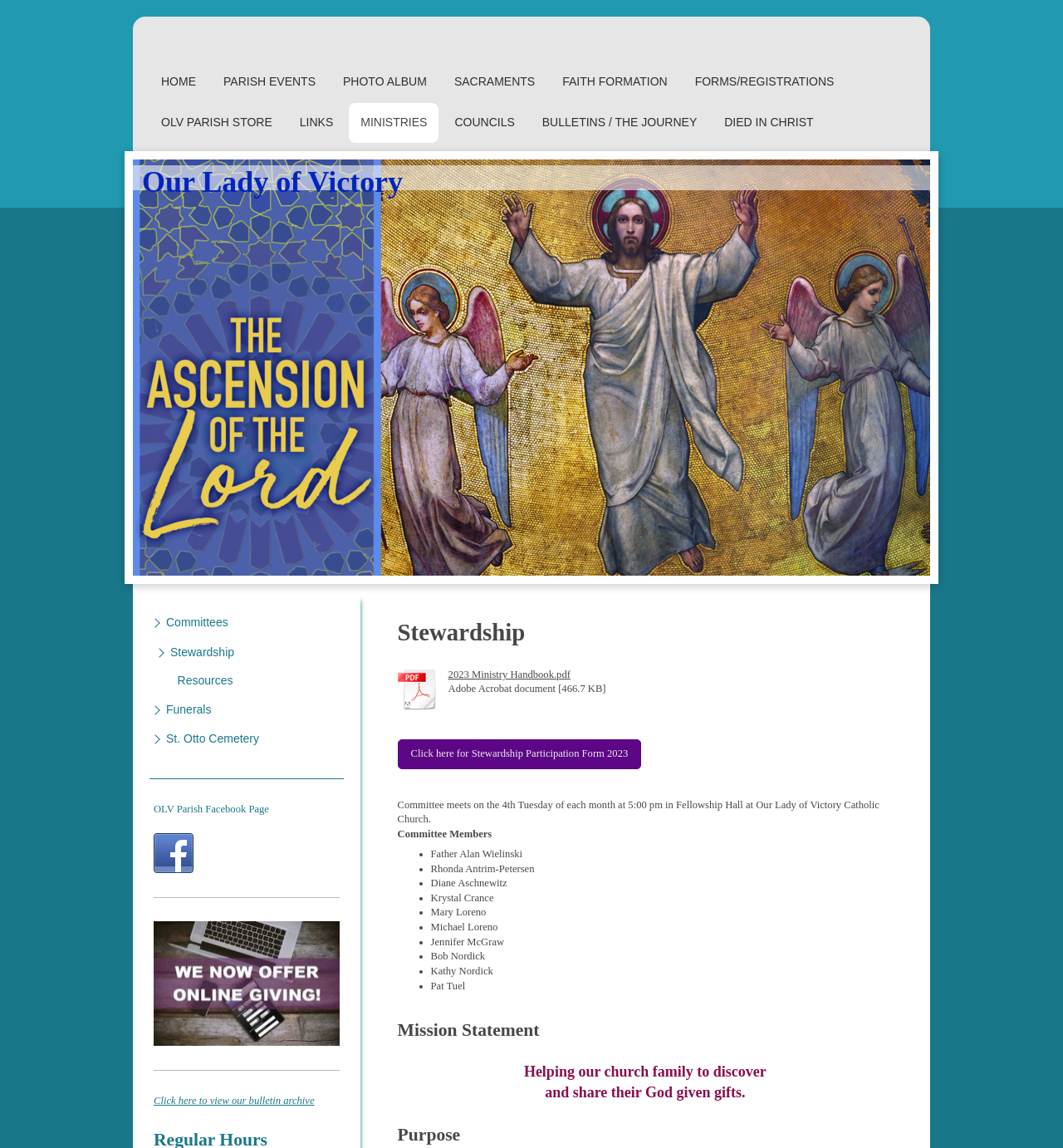What is the purpose of the Stewardship committee?
Please use the visual content to give a single word or phrase answer.

Helping church family discover and share God-given gifts